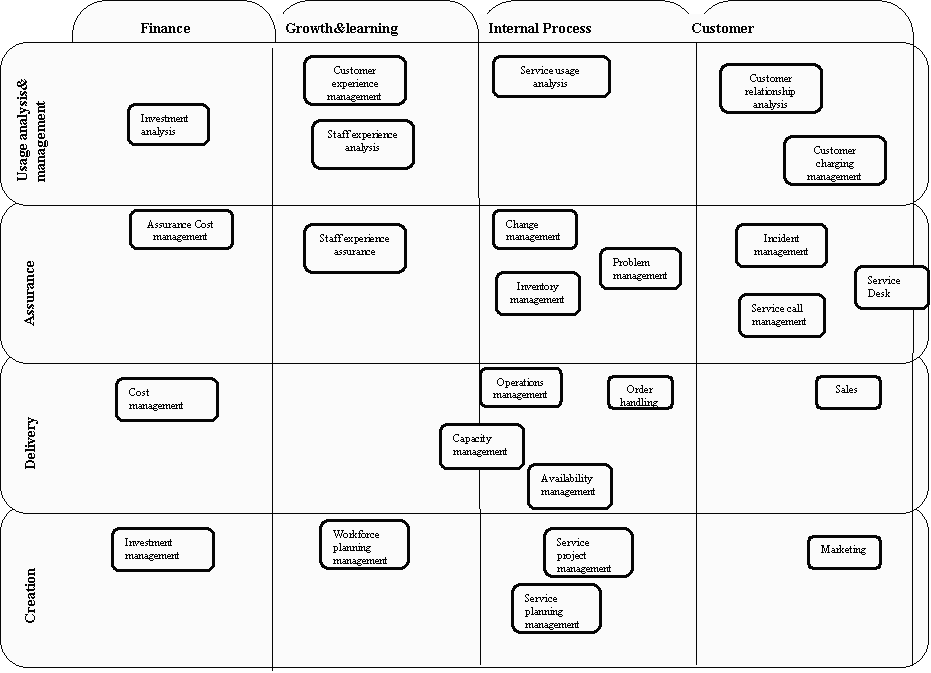Please reply to the following question with a single word or a short phrase:
What is the purpose of the reference to a draft in the accompanying text?

To indicate the model is evolving